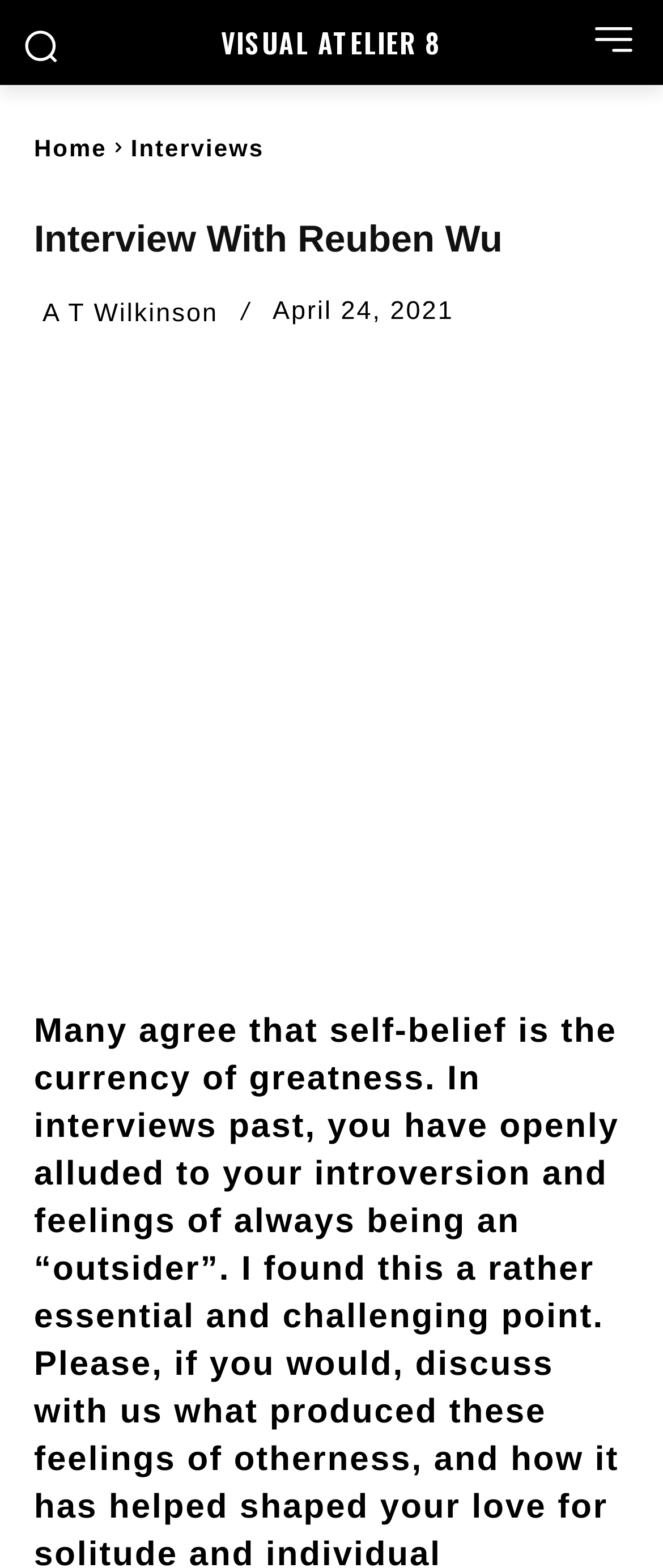Please look at the image and answer the question with a detailed explanation: What is the name of the website?

The question can be answered by looking at the link element 'VISUAL ATELIER 8' which indicates that the name of the website is Visual Atelier 8.